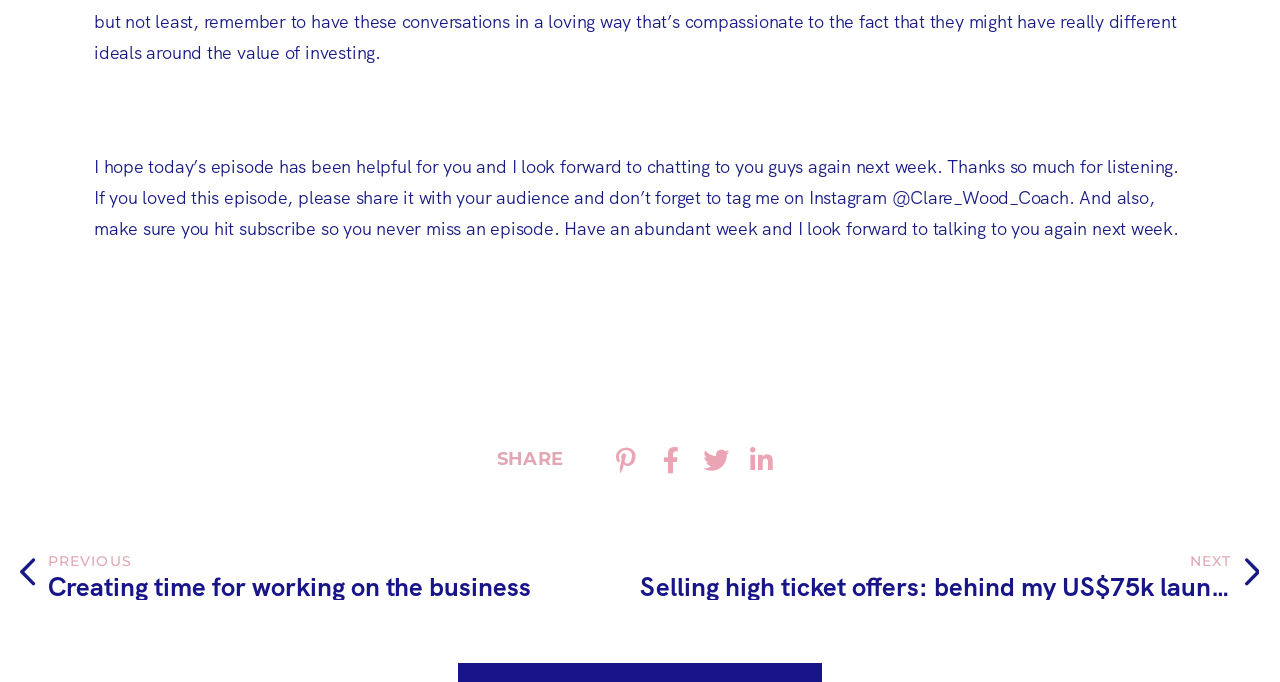What is the author's tone in the closing message?
From the image, respond with a single word or phrase.

Appreciative and encouraging